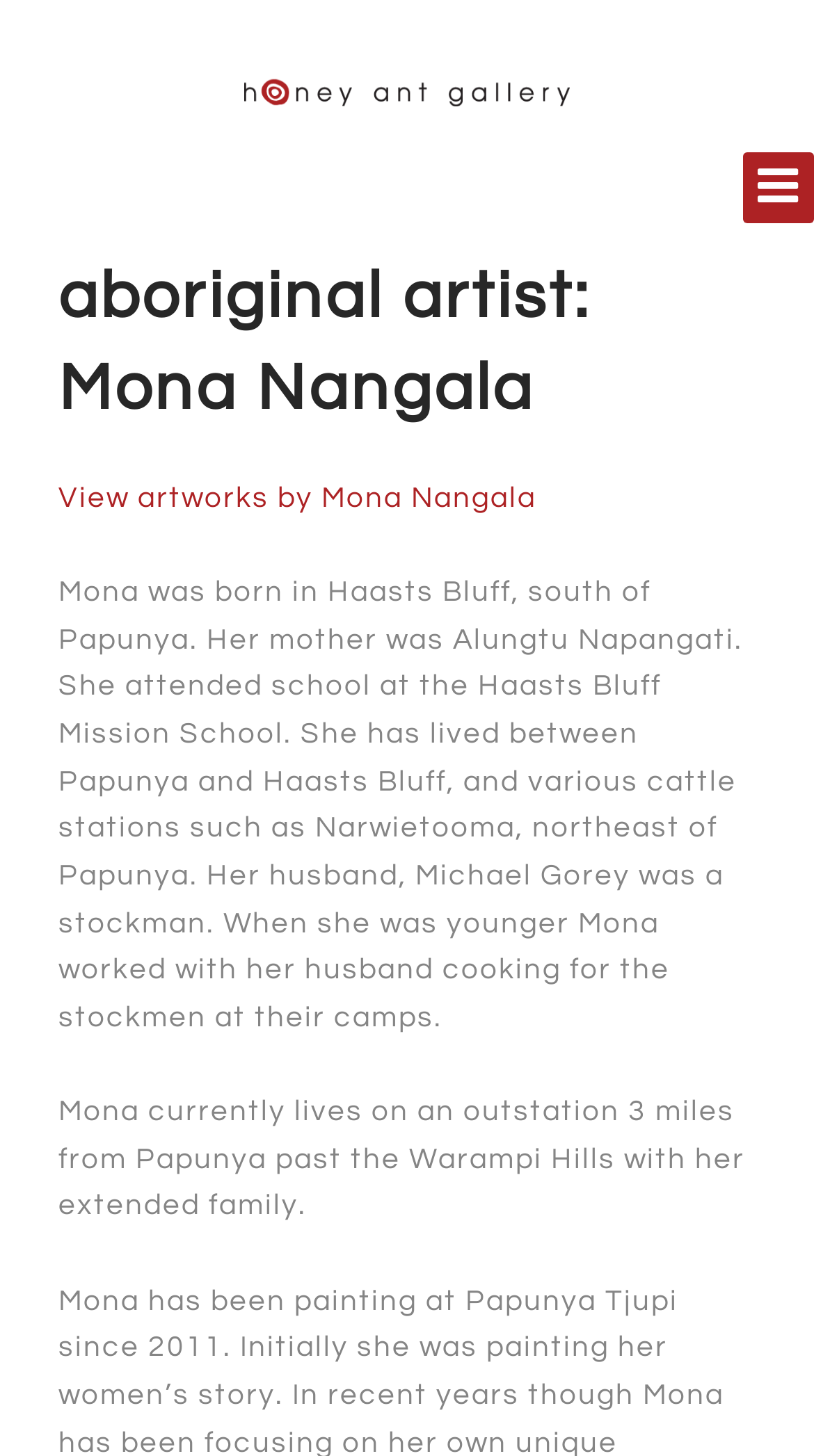Provide a one-word or short-phrase response to the question:
What is the name of the art center associated with Mona?

Papunya Tjupi Arts